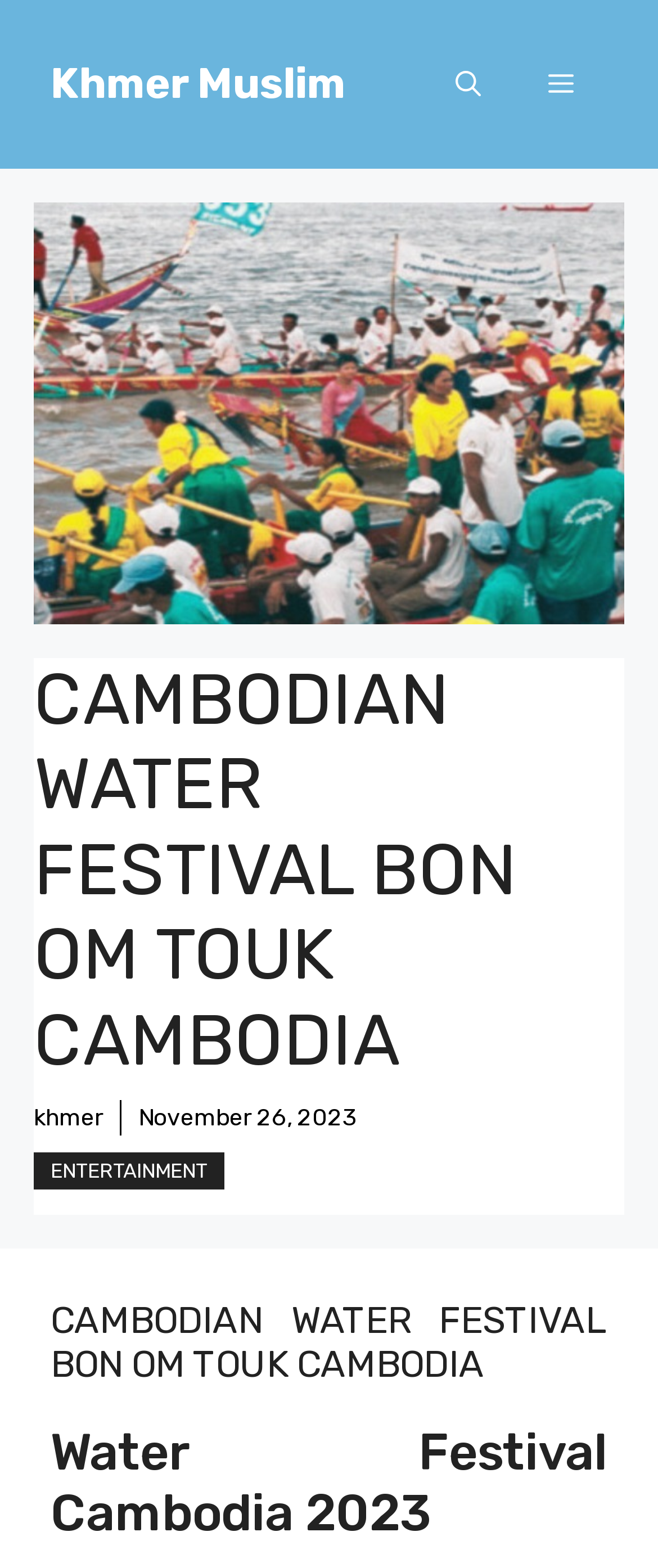Given the element description That's ok, specify the bounding box coordinates of the corresponding UI element in the format (top-left x, top-left y, bottom-right x, bottom-right y). All values must be between 0 and 1.

None